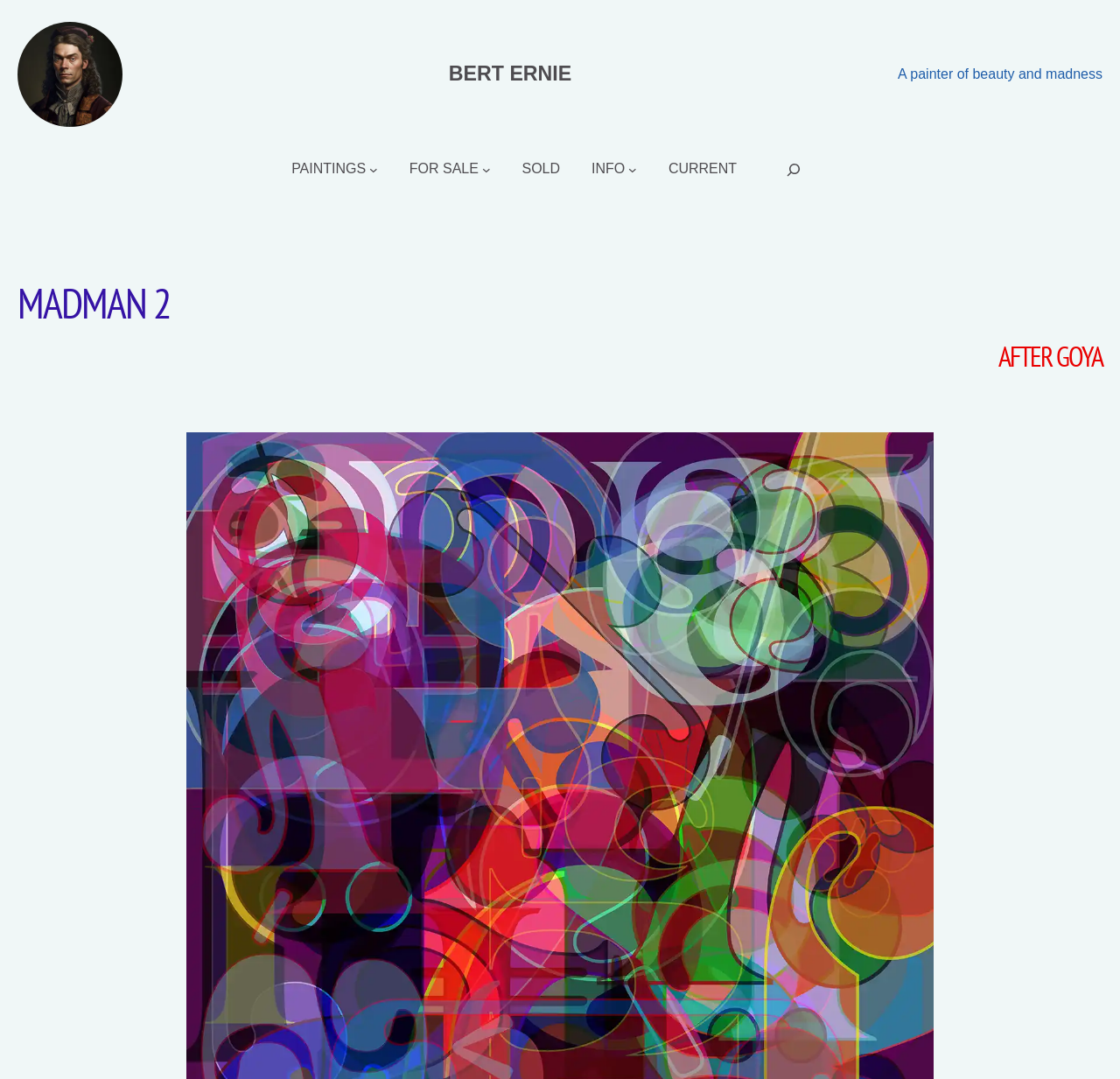Determine the bounding box coordinates of the clickable region to follow the instruction: "Search for something".

[0.678, 0.138, 0.74, 0.176]